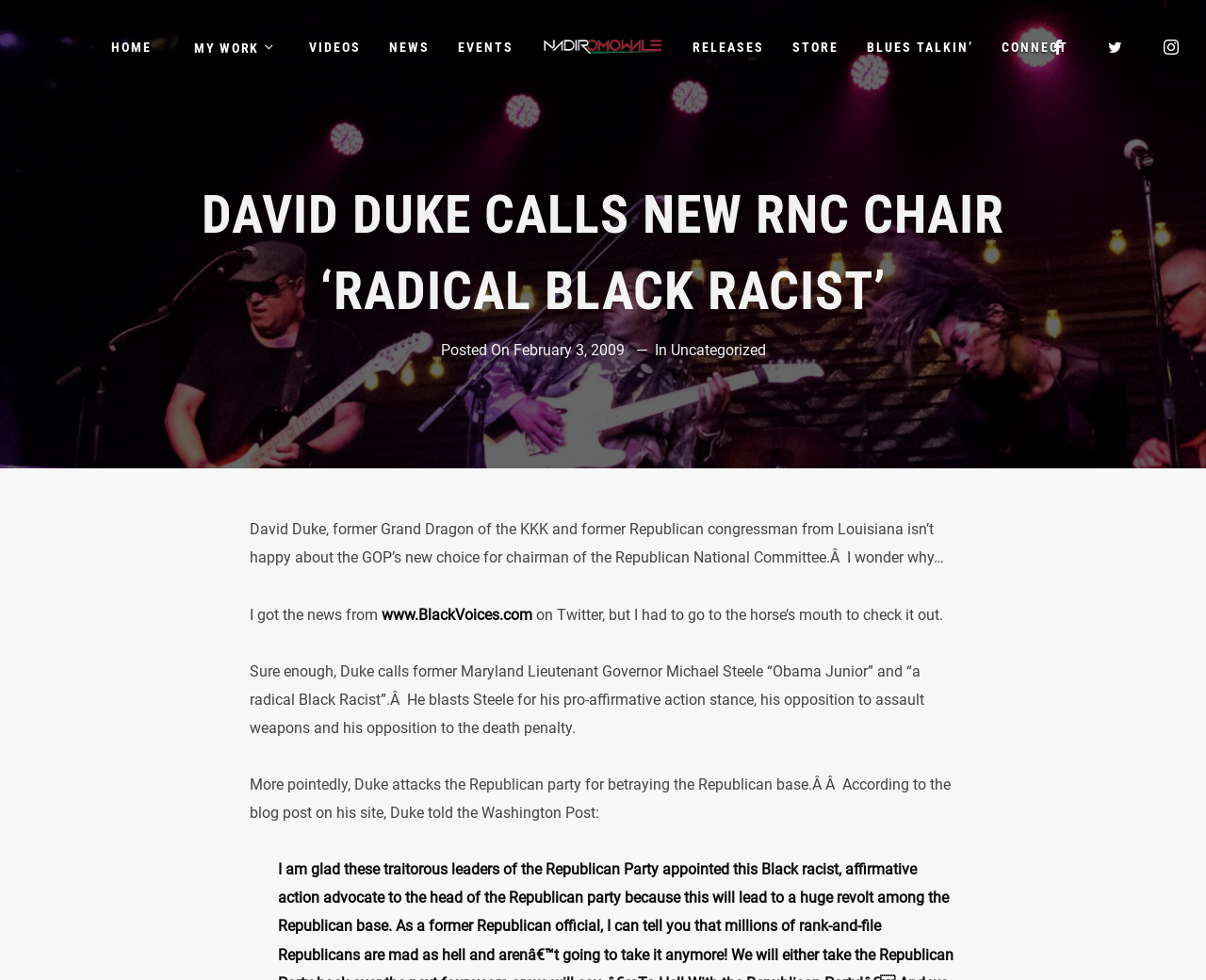Show the bounding box coordinates for the element that needs to be clicked to execute the following instruction: "Check the latest NEWS". Provide the coordinates in the form of four float numbers between 0 and 1, i.e., [left, top, right, bottom].

[0.311, 0.0, 0.368, 0.096]